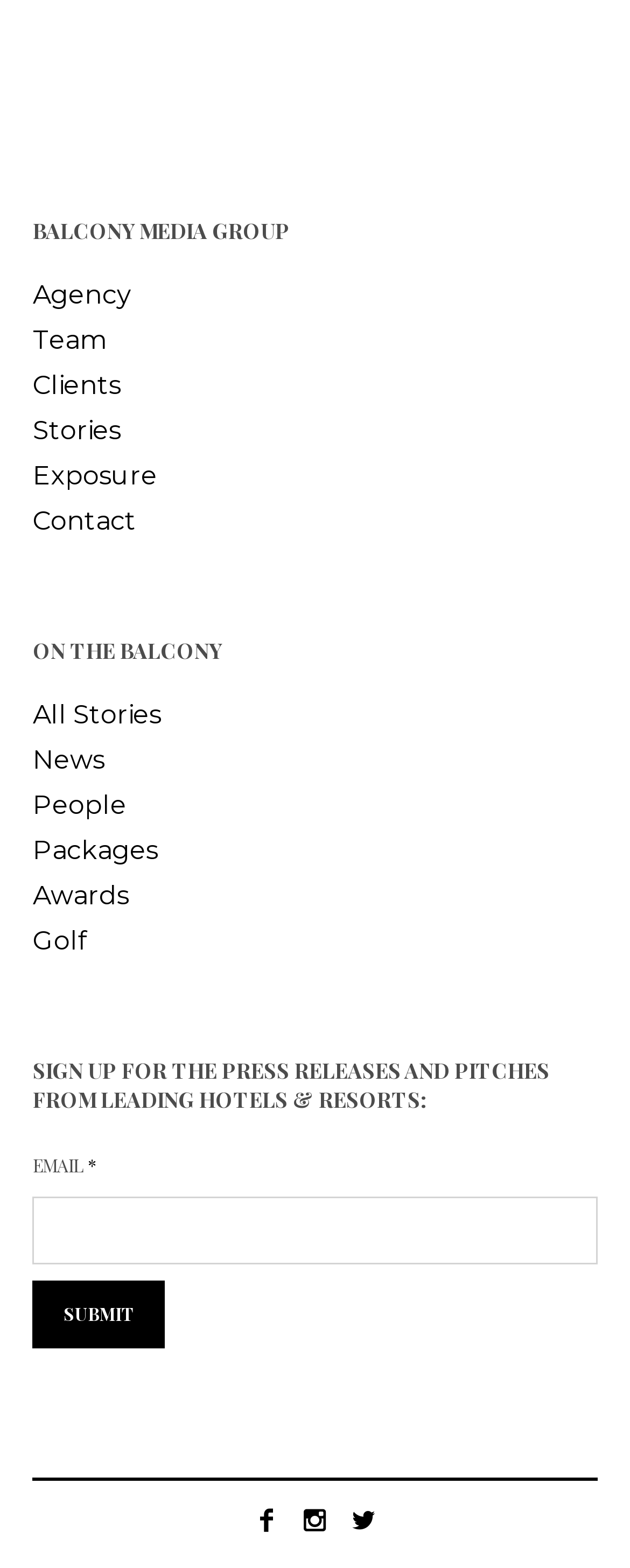Locate the bounding box coordinates of the element that needs to be clicked to carry out the instruction: "Click on Twitter". The coordinates should be given as four float numbers ranging from 0 to 1, i.e., [left, top, right, bottom].

[0.392, 0.956, 0.454, 0.981]